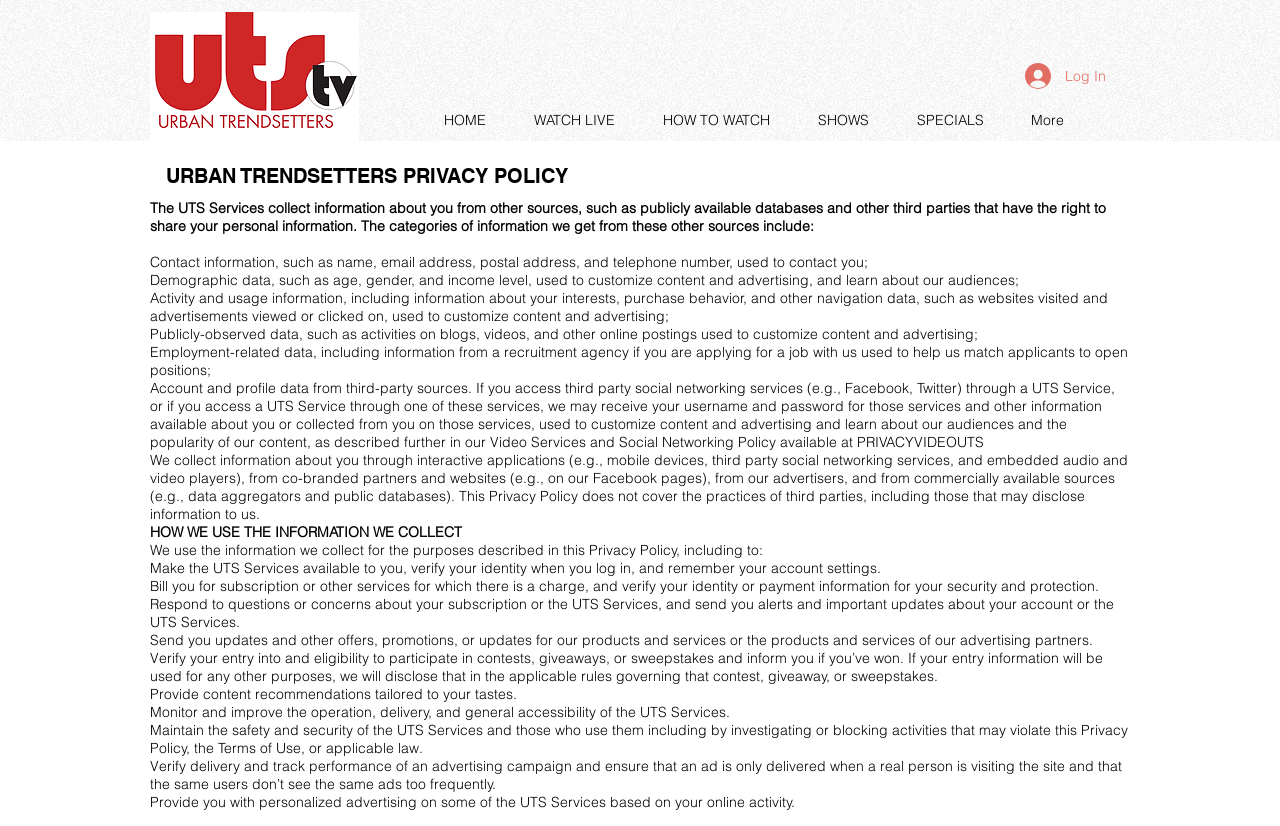Please answer the following question as detailed as possible based on the image: 
What is the logo of the website?

The logo of the website is located at the top left corner of the webpage, and it is an image with the text 'UTS TV Logo'.